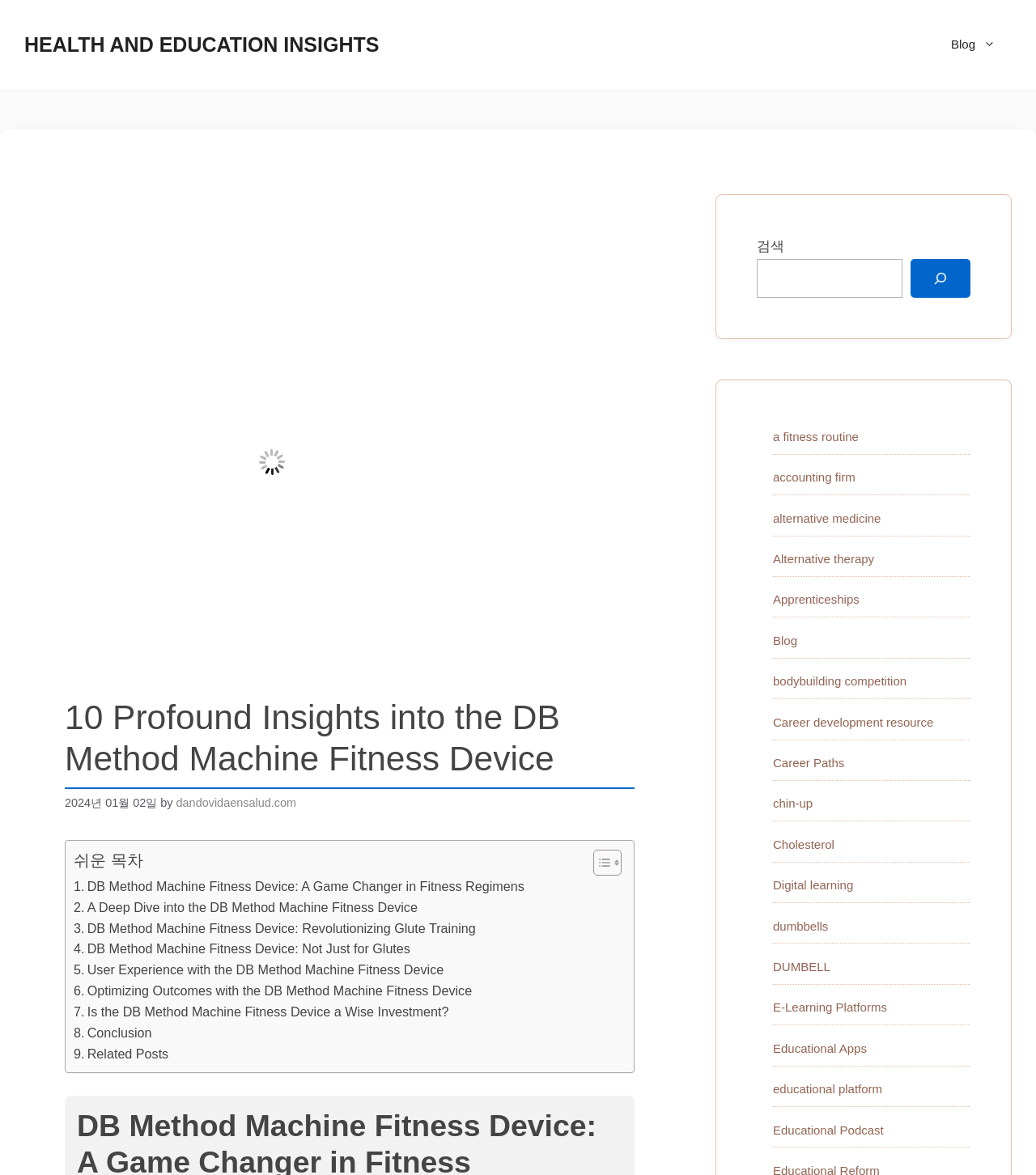Determine the bounding box coordinates of the UI element that matches the following description: "dandovidaensalud.com". The coordinates should be four float numbers between 0 and 1 in the format [left, top, right, bottom].

[0.17, 0.678, 0.286, 0.689]